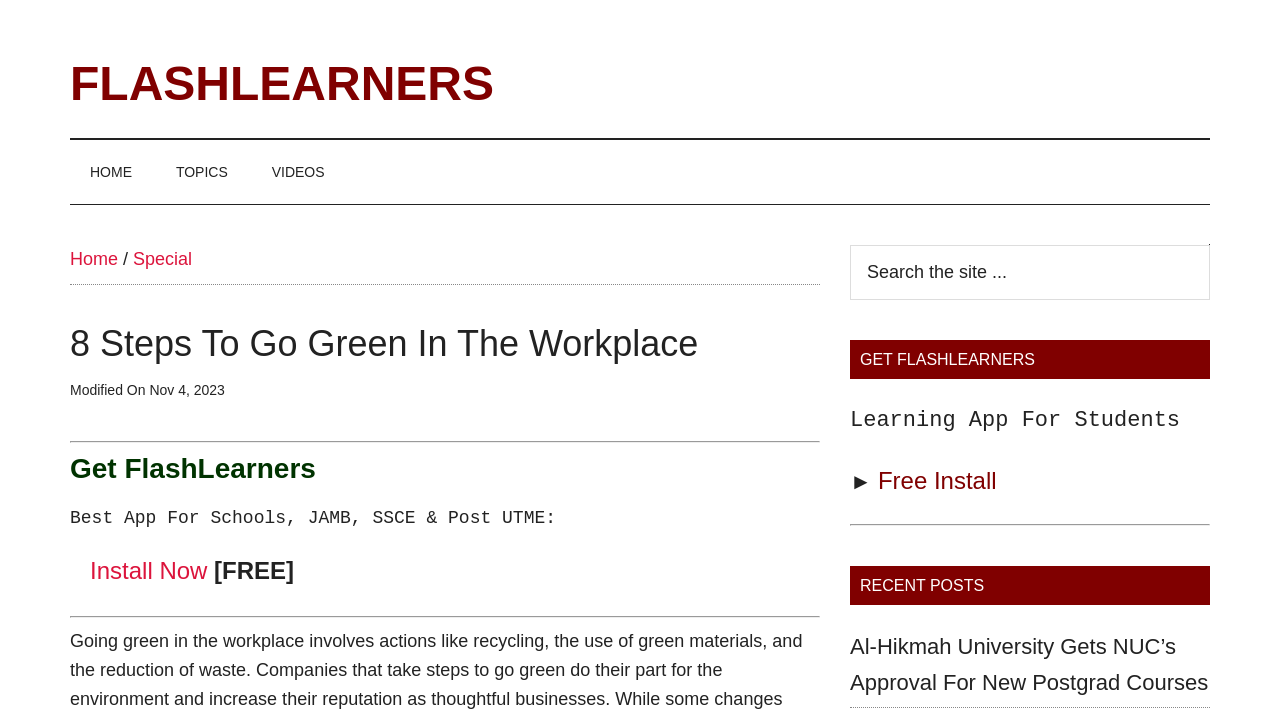Find the UI element described as: "name="s" placeholder="Search the site ..."" and predict its bounding box coordinates. Ensure the coordinates are four float numbers between 0 and 1, [left, top, right, bottom].

[0.664, 0.341, 0.945, 0.417]